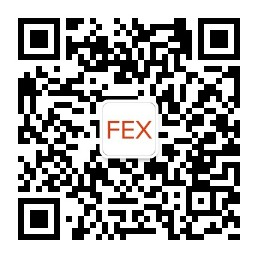Provide a brief response in the form of a single word or phrase:
What is the purpose of the QR code?

Digital gateway